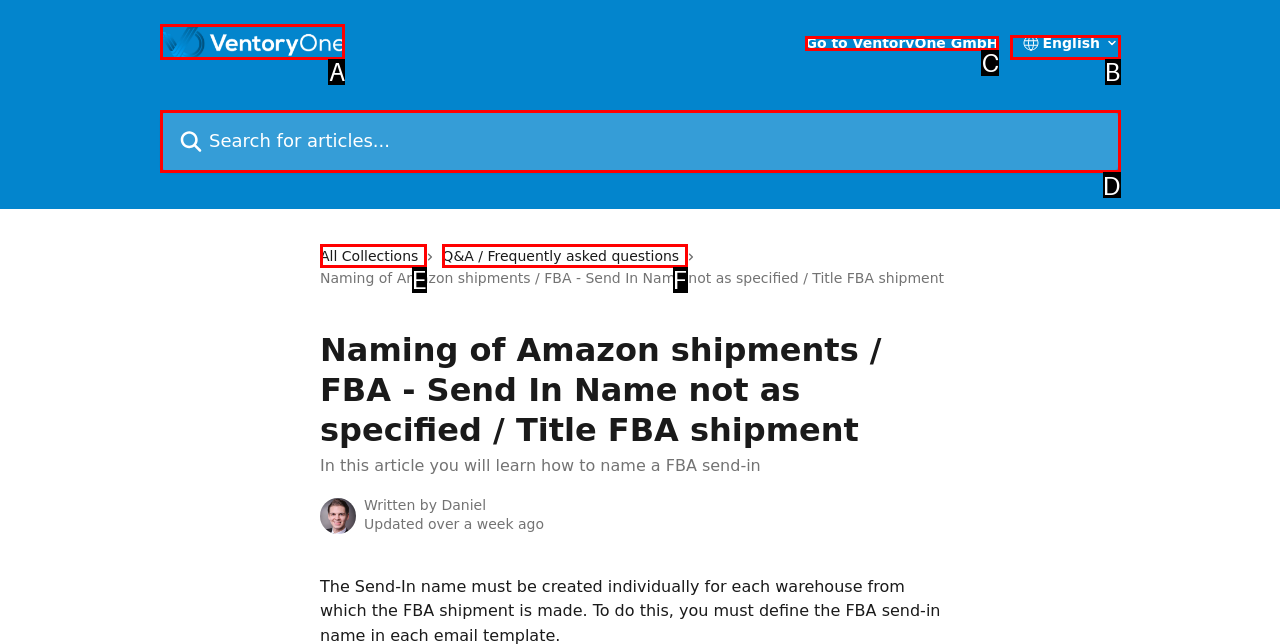Identify the UI element that best fits the description: All Collections
Respond with the letter representing the correct option.

E